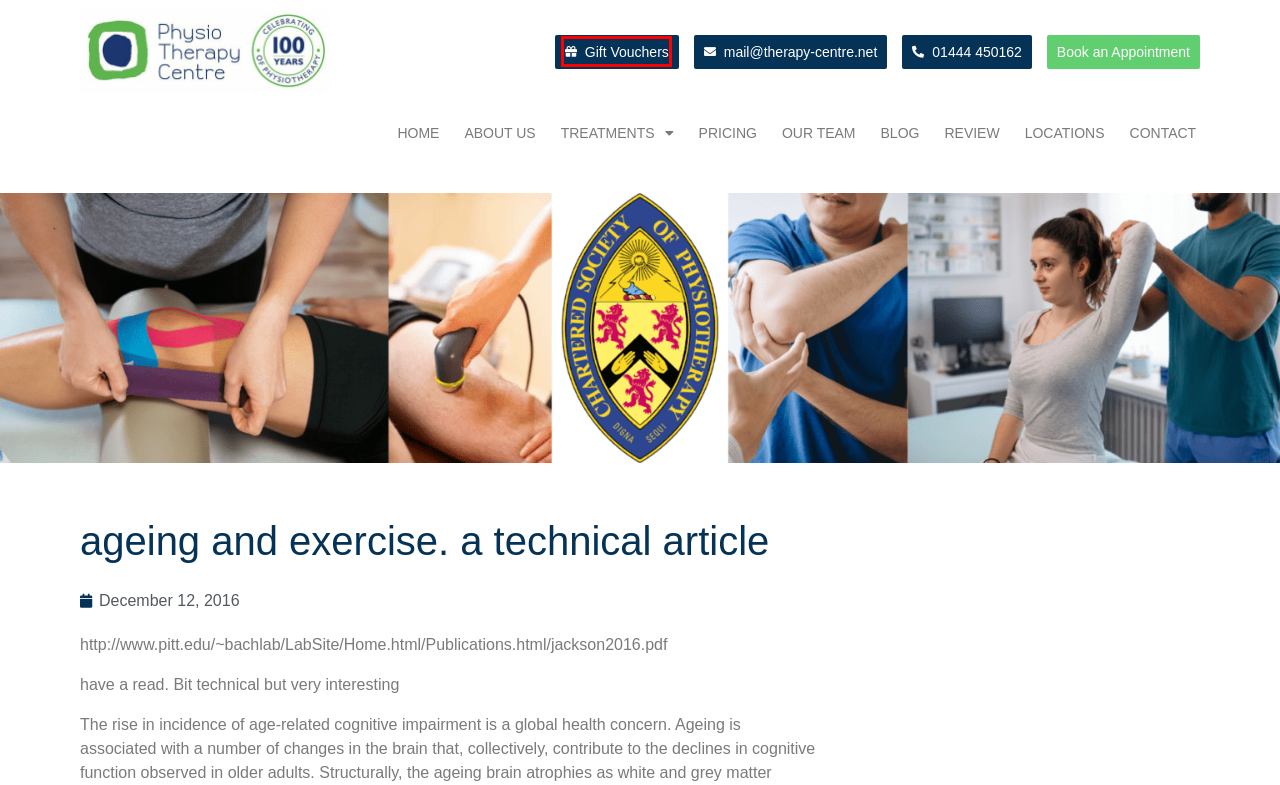Examine the screenshot of a webpage with a red bounding box around a specific UI element. Identify which webpage description best matches the new webpage that appears after clicking the element in the red bounding box. Here are the candidates:
A. Physio Therapy Centre in Haywards Heath West Sussex
B. Our team - Physio Therapy Centre Haywards Heath West Sussex
C. Locations - Physio Therapy Centre Haywards Heath West Sussex
D. Blog - Physio Therapy Centre Haywards Heath West Sussex
E. Vouchers - Physio Therapy Centre
F. Therapy Centre physiotherapy Haywards Heath
G. Contact - Physio Therapy Centre Haywards Heath West Sussex
H. Testimonials - Physio Therapy Centre

E